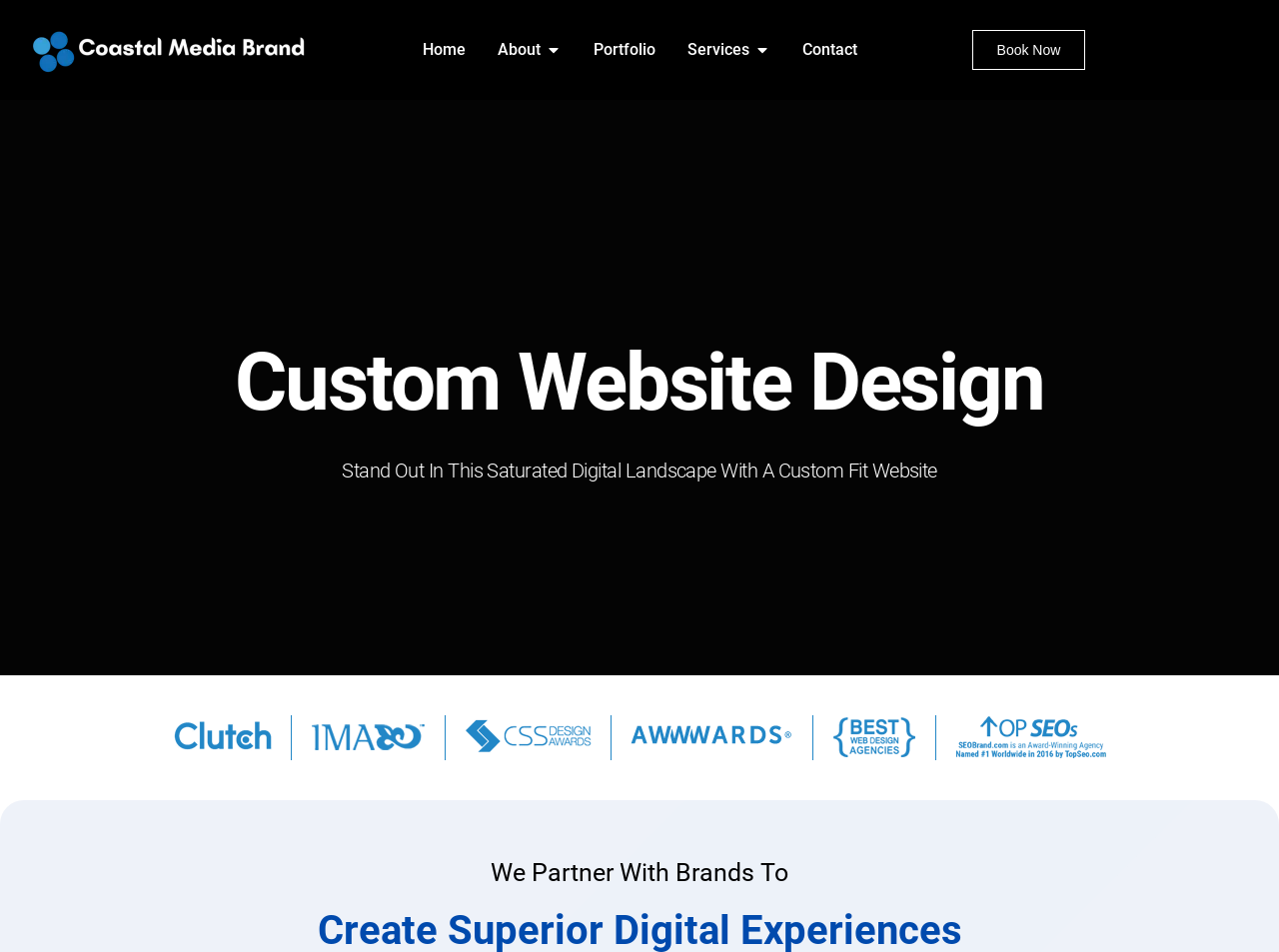Point out the bounding box coordinates of the section to click in order to follow this instruction: "Open the Services menu".

[0.589, 0.04, 0.602, 0.065]